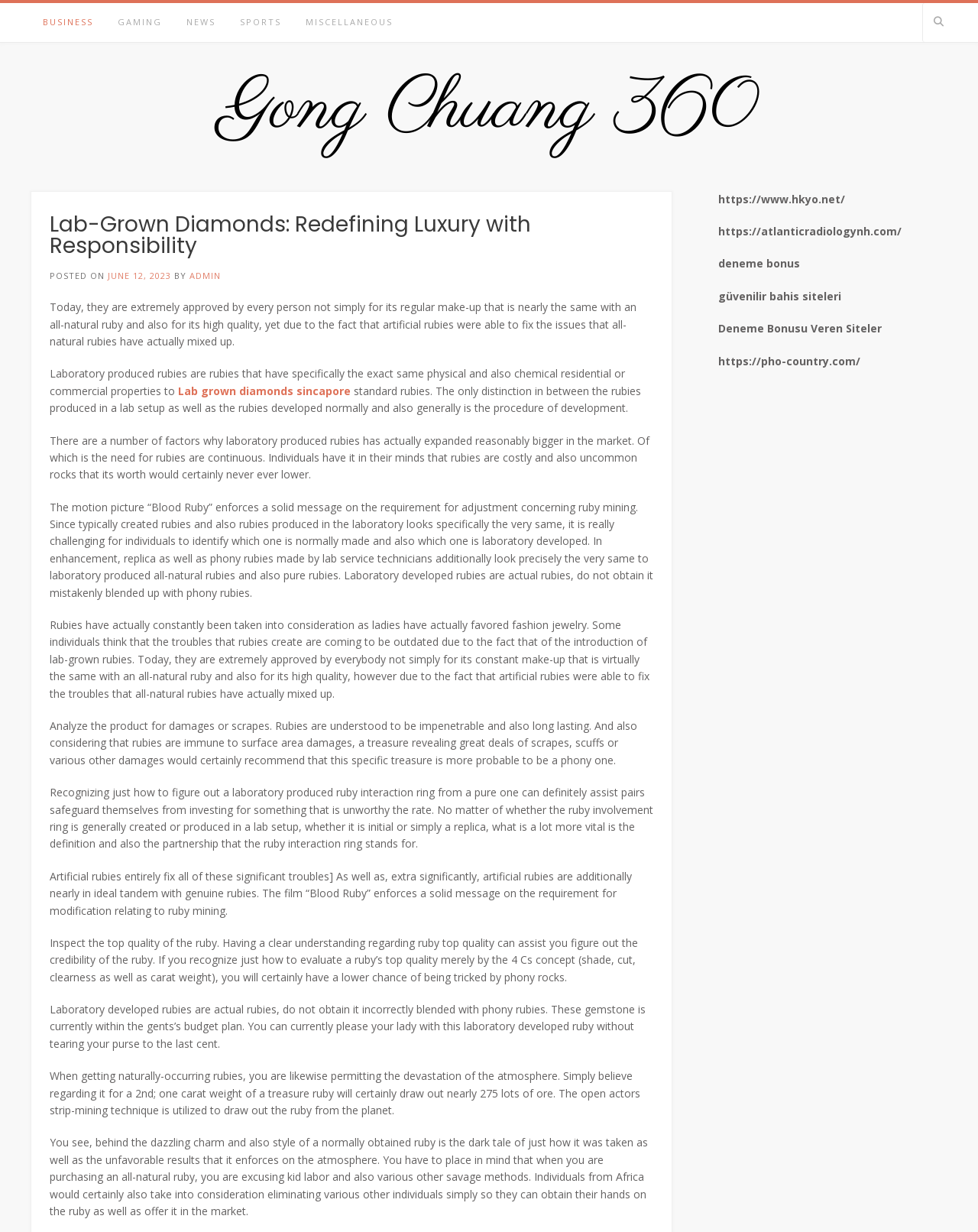How many categories are listed at the top of the webpage?
Carefully examine the image and provide a detailed answer to the question.

I counted the number of link elements at the top of the webpage with text 'BUSINESS', 'GAMING', 'NEWS', 'SPORTS', and 'MISCELLANEOUS', which are likely to be categories.